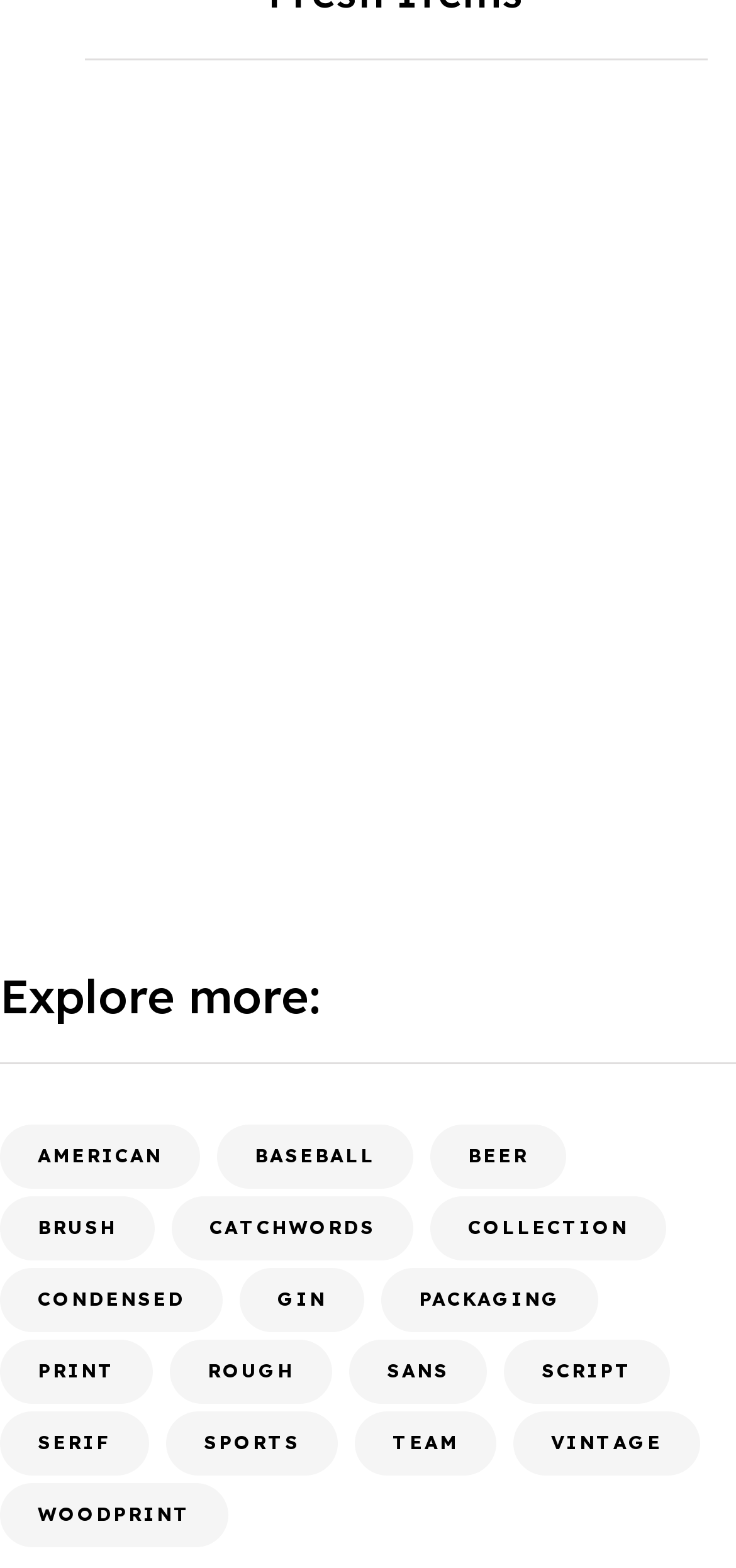Could you indicate the bounding box coordinates of the region to click in order to complete this instruction: "Check out Woodlandia Font".

[0.556, 0.539, 0.954, 0.568]